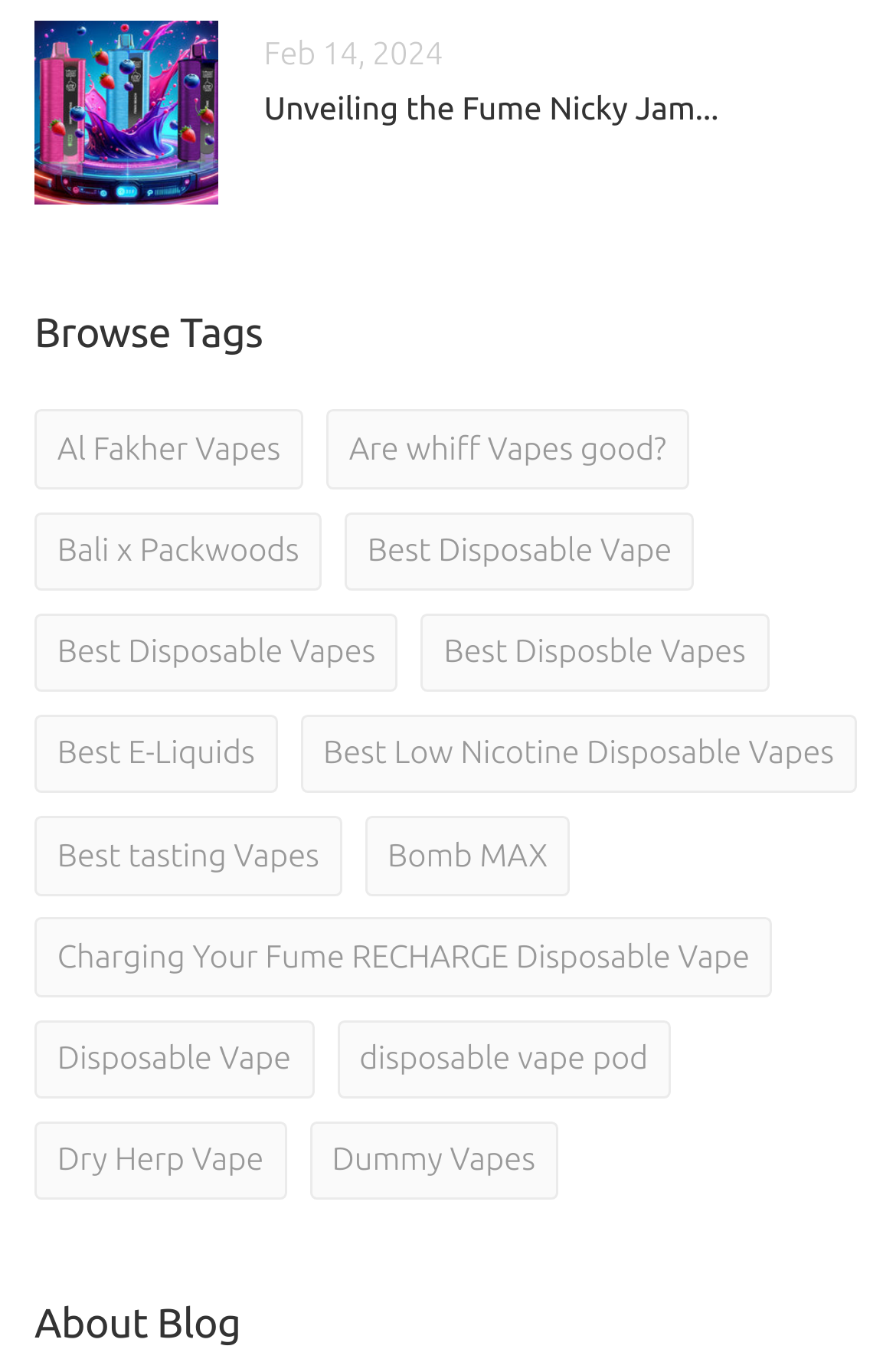Can you specify the bounding box coordinates for the region that should be clicked to fulfill this instruction: "Click on the image".

[0.038, 0.016, 0.244, 0.151]